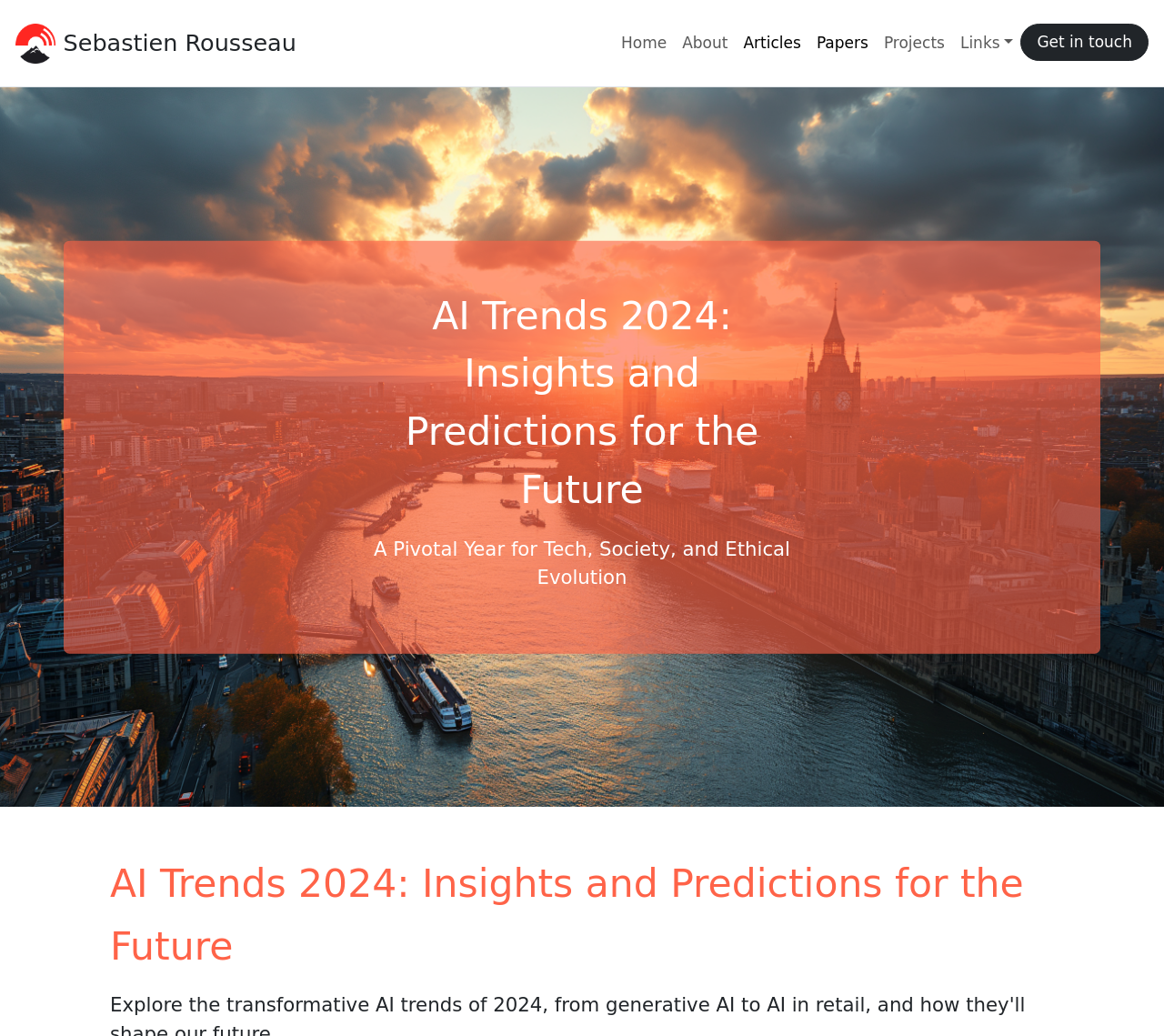Please locate the bounding box coordinates of the element that needs to be clicked to achieve the following instruction: "go to home page". The coordinates should be four float numbers between 0 and 1, i.e., [left, top, right, bottom].

[0.527, 0.023, 0.579, 0.06]